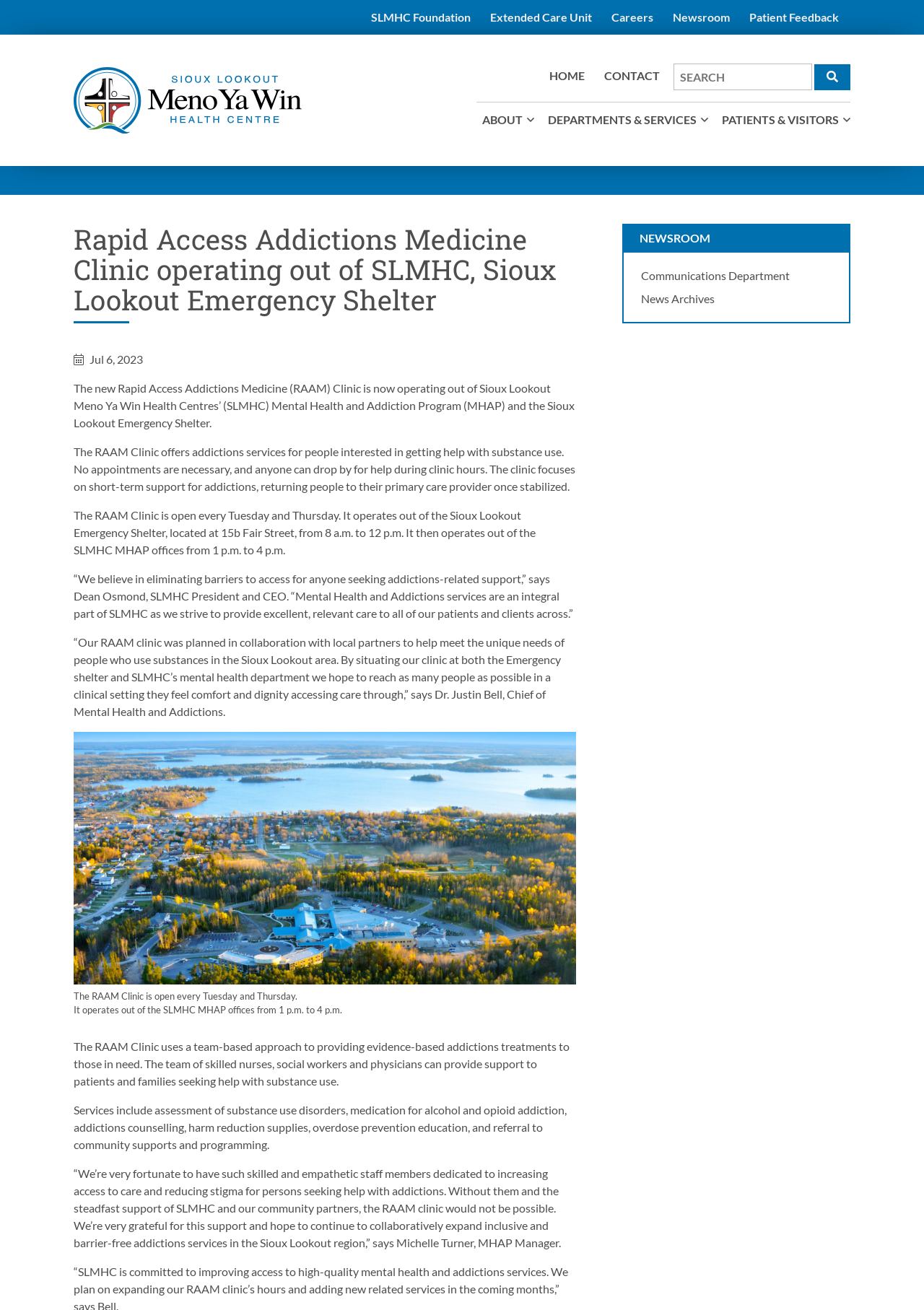What is the name of the clinic operating out of SLMHC?
Look at the image and answer the question using a single word or phrase.

Rapid Access Addictions Medicine Clinic